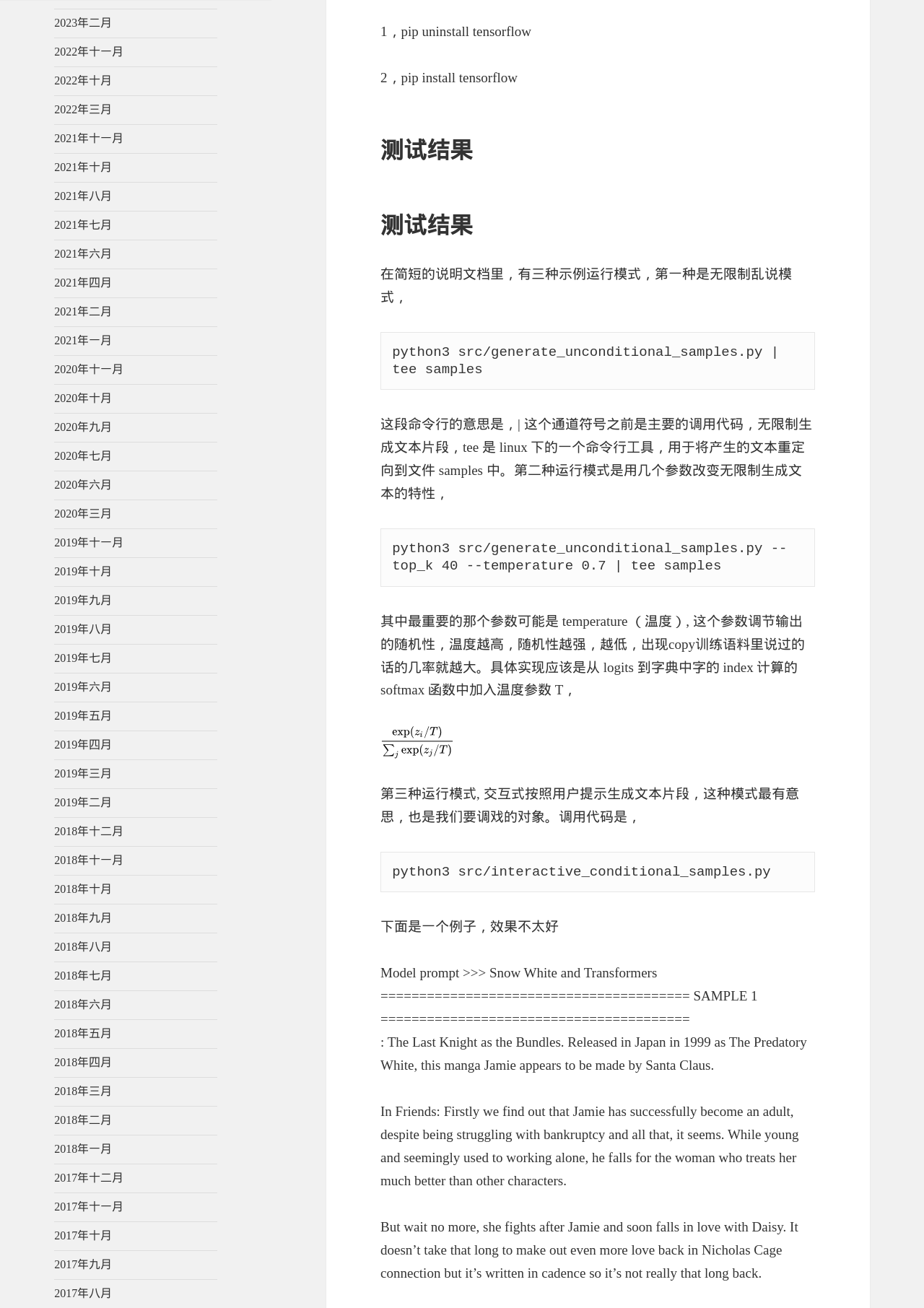Please locate the bounding box coordinates for the element that should be clicked to achieve the following instruction: "Click the link '2023年二月'". Ensure the coordinates are given as four float numbers between 0 and 1, i.e., [left, top, right, bottom].

[0.059, 0.013, 0.121, 0.022]